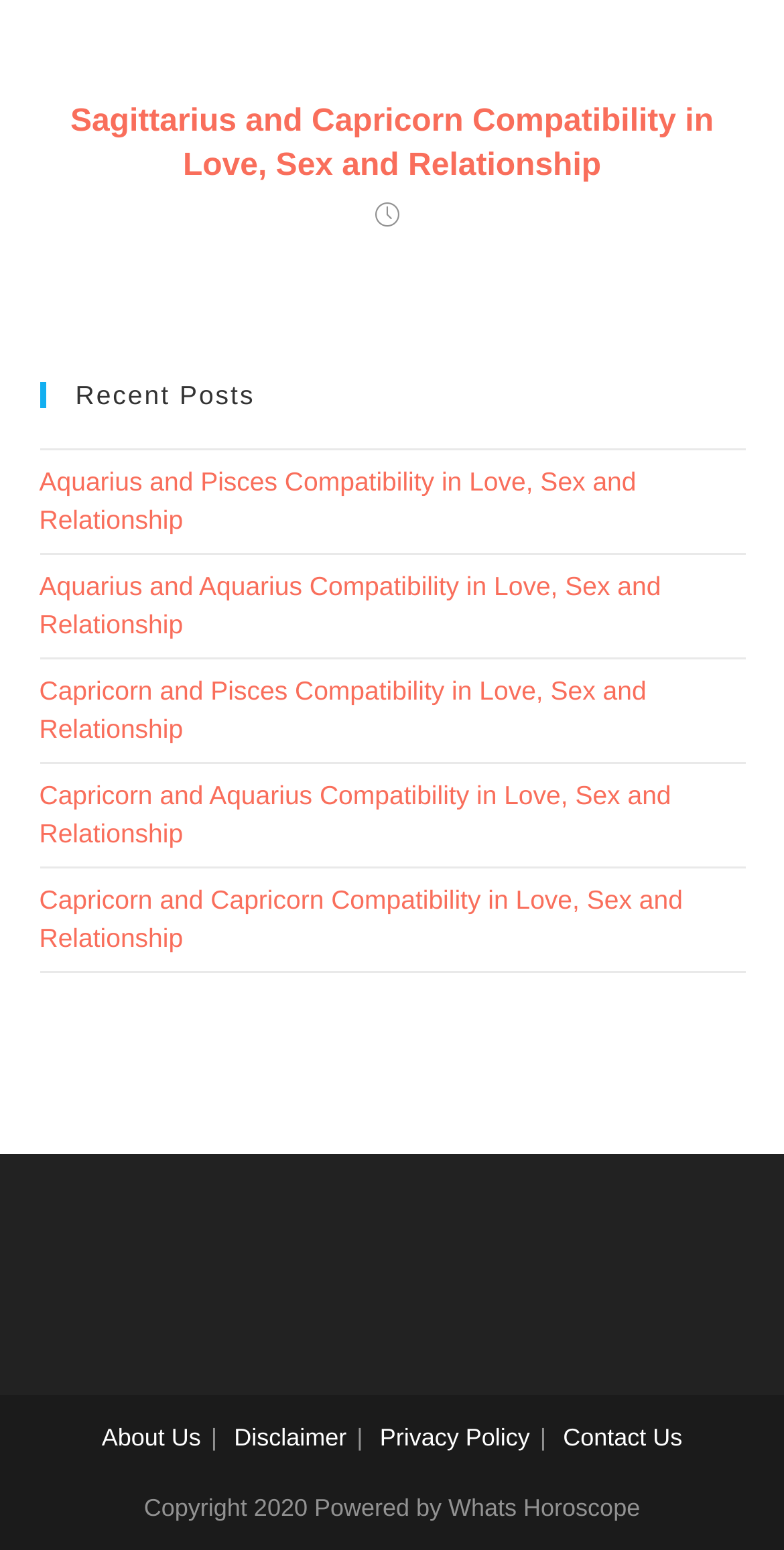Answer the question below with a single word or a brief phrase: 
What is the topic of the main article?

Sagittarius and Capricorn Compatibility